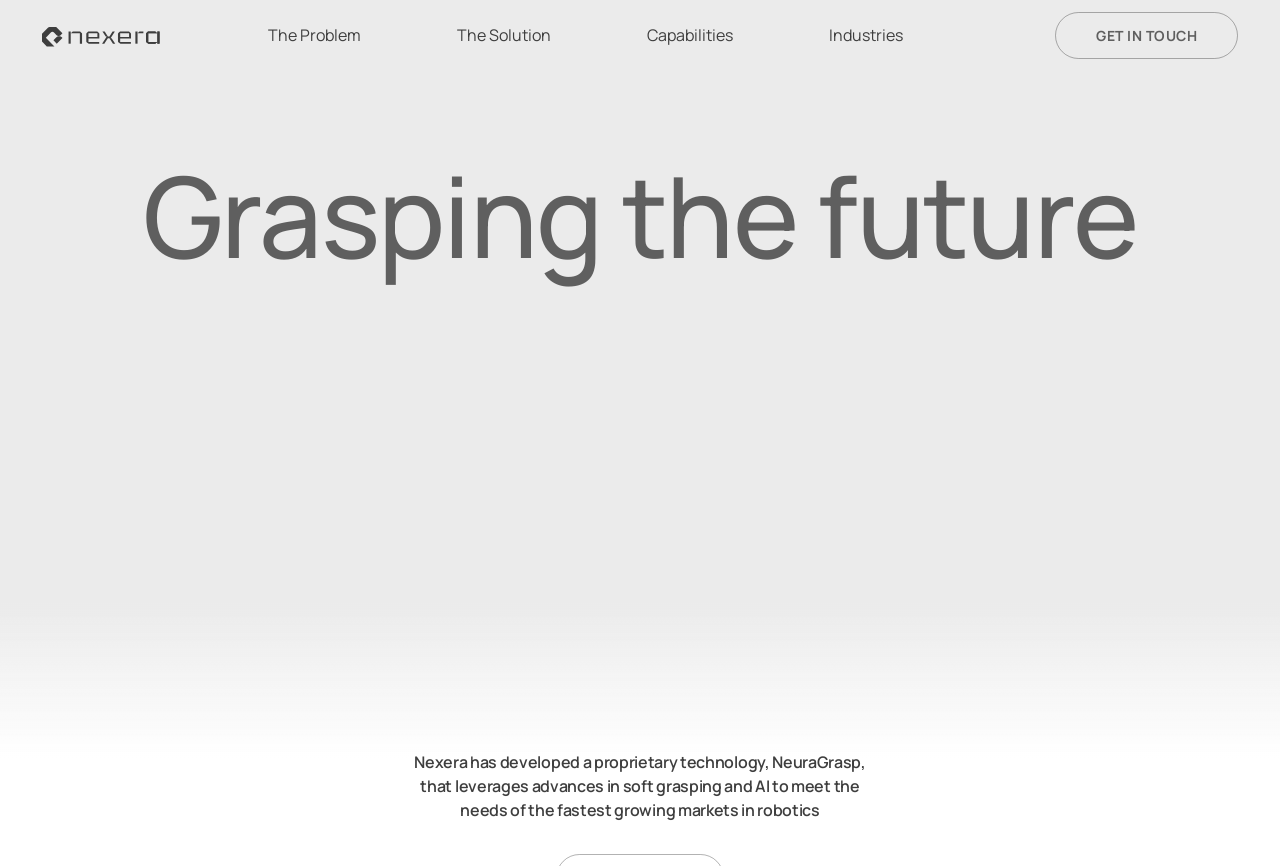Provide a one-word or short-phrase response to the question:
What is the main purpose of NeuraGrasp technology?

Meet needs of growing markets in robotics